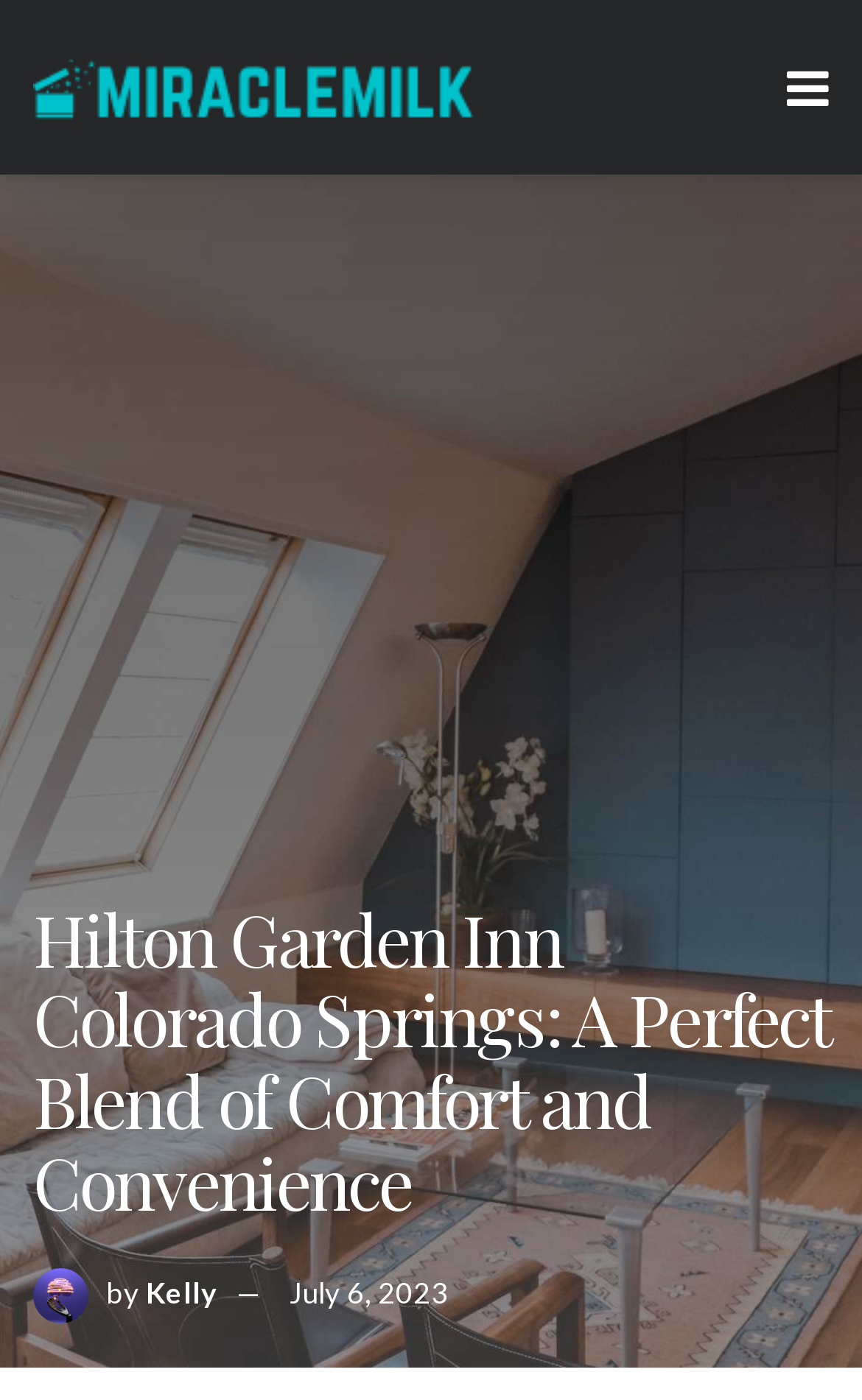Generate a comprehensive description of the webpage content.

The webpage is about Hilton Garden Inn Colorado Springs, a hotel that offers comfort and convenience. At the top-left corner, there is a link to "Miracle Milk" accompanied by an image. On the top-right corner, there is a link represented by an icon. The main heading "Hilton Garden Inn Colorado Springs: A Perfect Blend of Comfort and Convenience" is prominently displayed in the middle of the page. 

Below the heading, there is an image of a person named Kelly, followed by a text "by" and a link to Kelly's name. Next to it, there is a link to a date, "July 6, 2023".